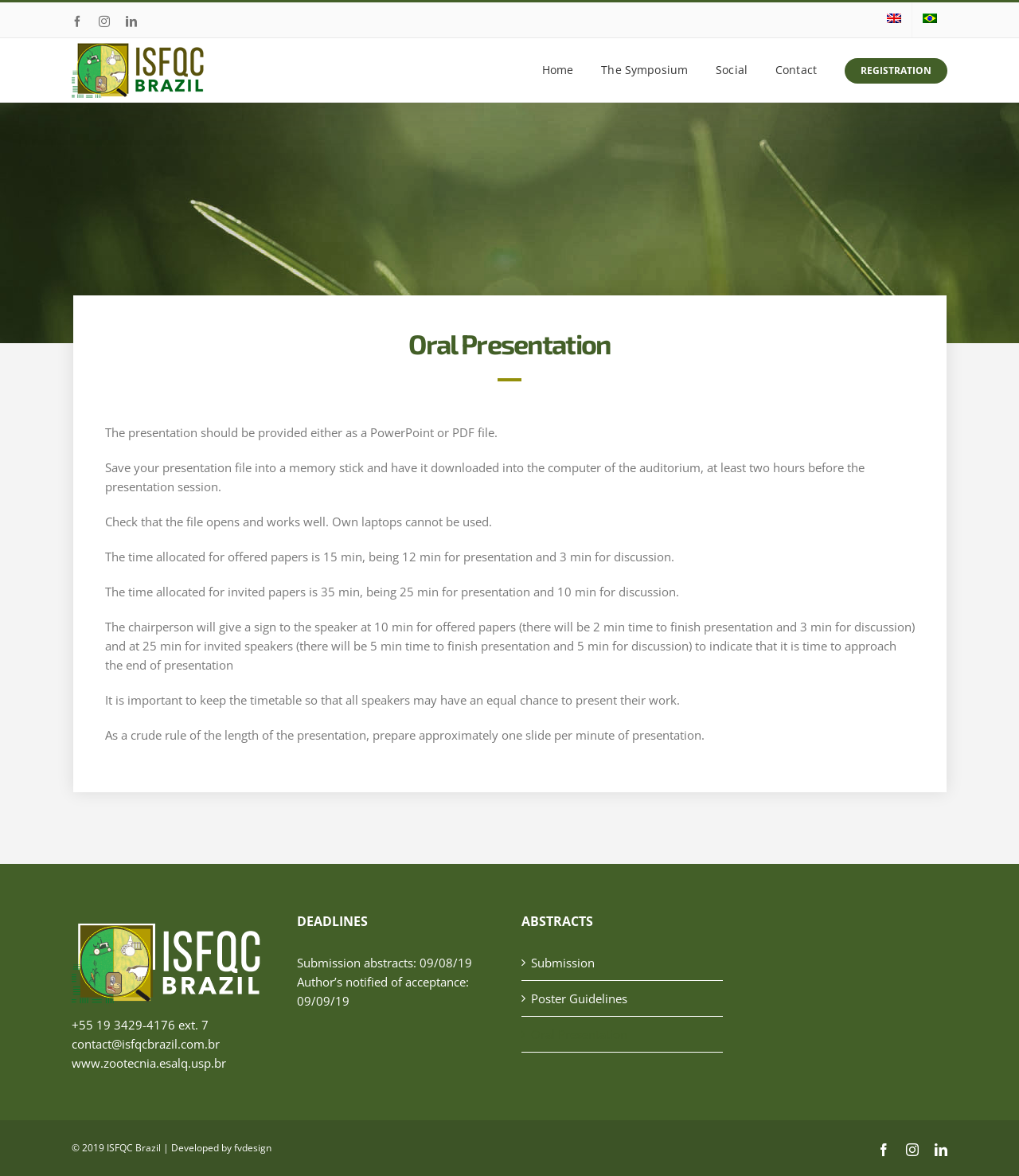Identify the bounding box coordinates of the section that should be clicked to achieve the task described: "Go to Home page".

[0.532, 0.032, 0.563, 0.087]